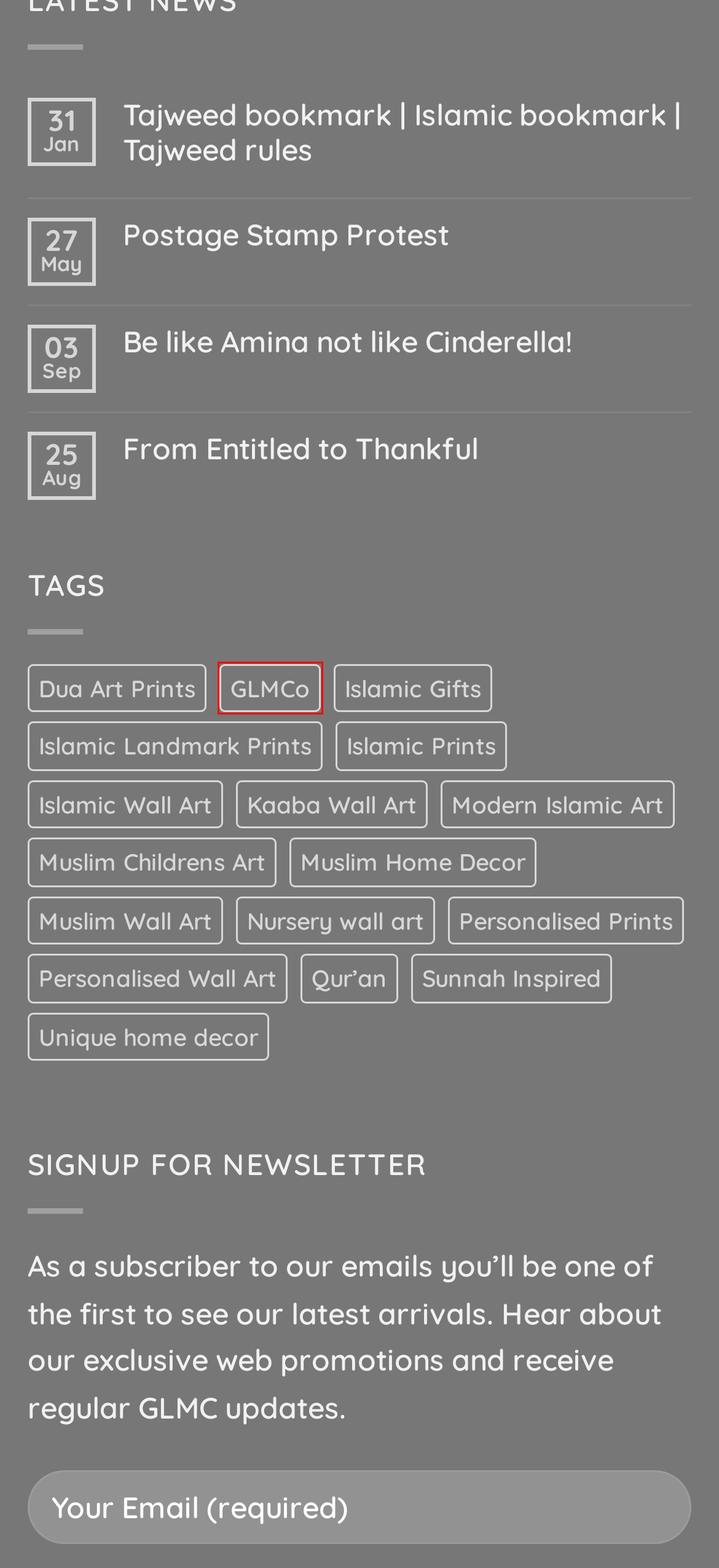Observe the webpage screenshot and focus on the red bounding box surrounding a UI element. Choose the most appropriate webpage description that corresponds to the new webpage after clicking the element in the bounding box. Here are the candidates:
A. Tajweed bookmark | Islamic bookmark | Tajweed rules - Great Little Muslim Co.
B. Islamic Prints - Great Little Muslim Co.
C. Islamic Wall Art - Great Little Muslim Co.
D. Personalised Wall Art - Great Little Muslim Co.
E. Muslim Wall Art - Great Little Muslim Co.
F. GLMCo - Great Little Muslim Co.
G. Nursery wall art - Great Little Muslim Co.
H. Postage Stamp Protest - Great Little Muslim Co.

F